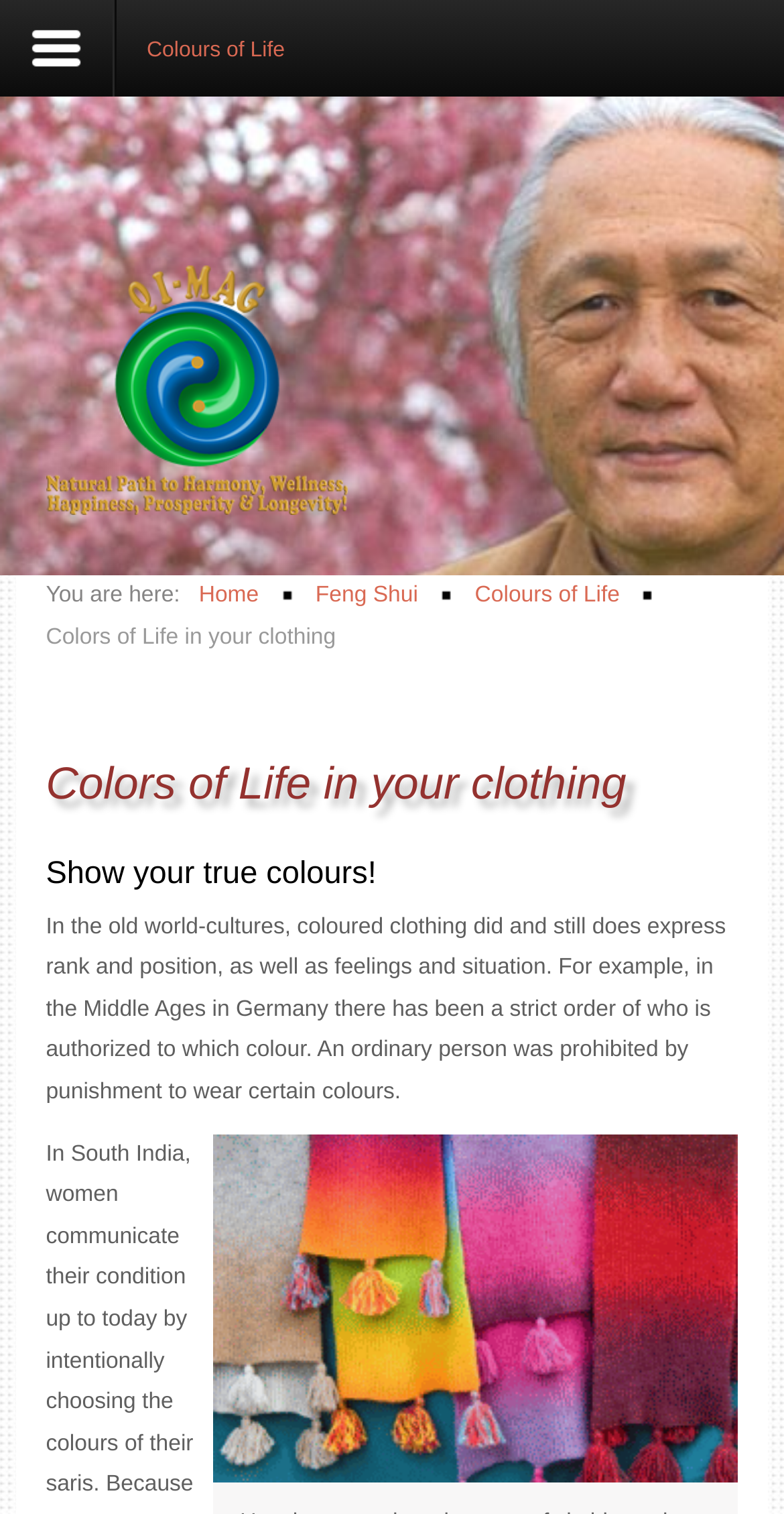Using the details from the image, please elaborate on the following question: What is the name of the person mentioned on the page?

I found the answer by looking at the heading elements, which mention 'Dr. Lim' as a person. This suggests that Dr. Lim is a person of importance or relevance to the topic of the webpage.